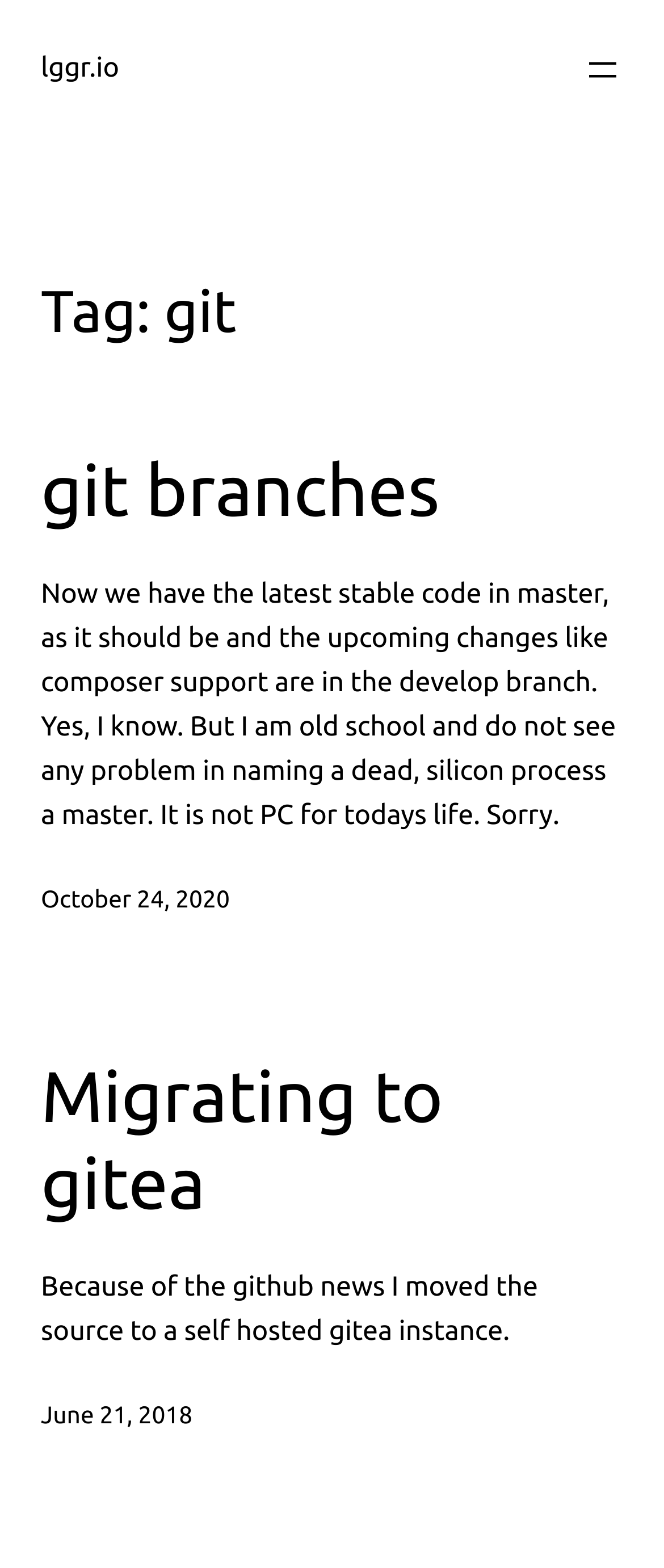What is the name of the upcoming changes branch?
Please ensure your answer to the question is detailed and covers all necessary aspects.

According to the text, 'Now we have the latest stable code in master, as it should be and the upcoming changes like composer support are in the develop branch.', the branch with the upcoming changes is develop.